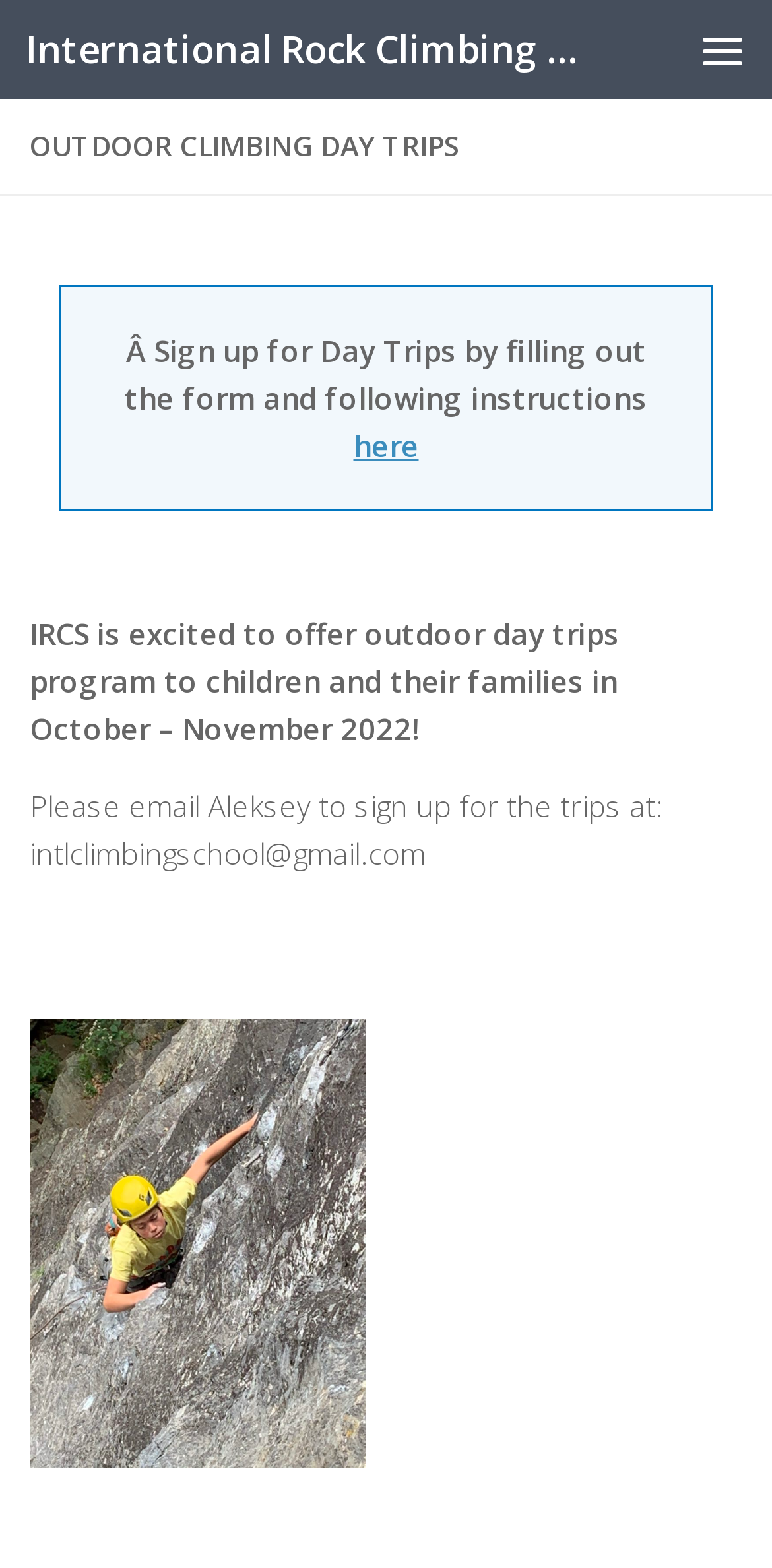With reference to the screenshot, provide a detailed response to the question below:
What is the email address to sign up for the trips?

I found the answer by reading the static text element that says 'Please email Aleksey to sign up for the trips at: intlclimbingschool@gmail.com'.